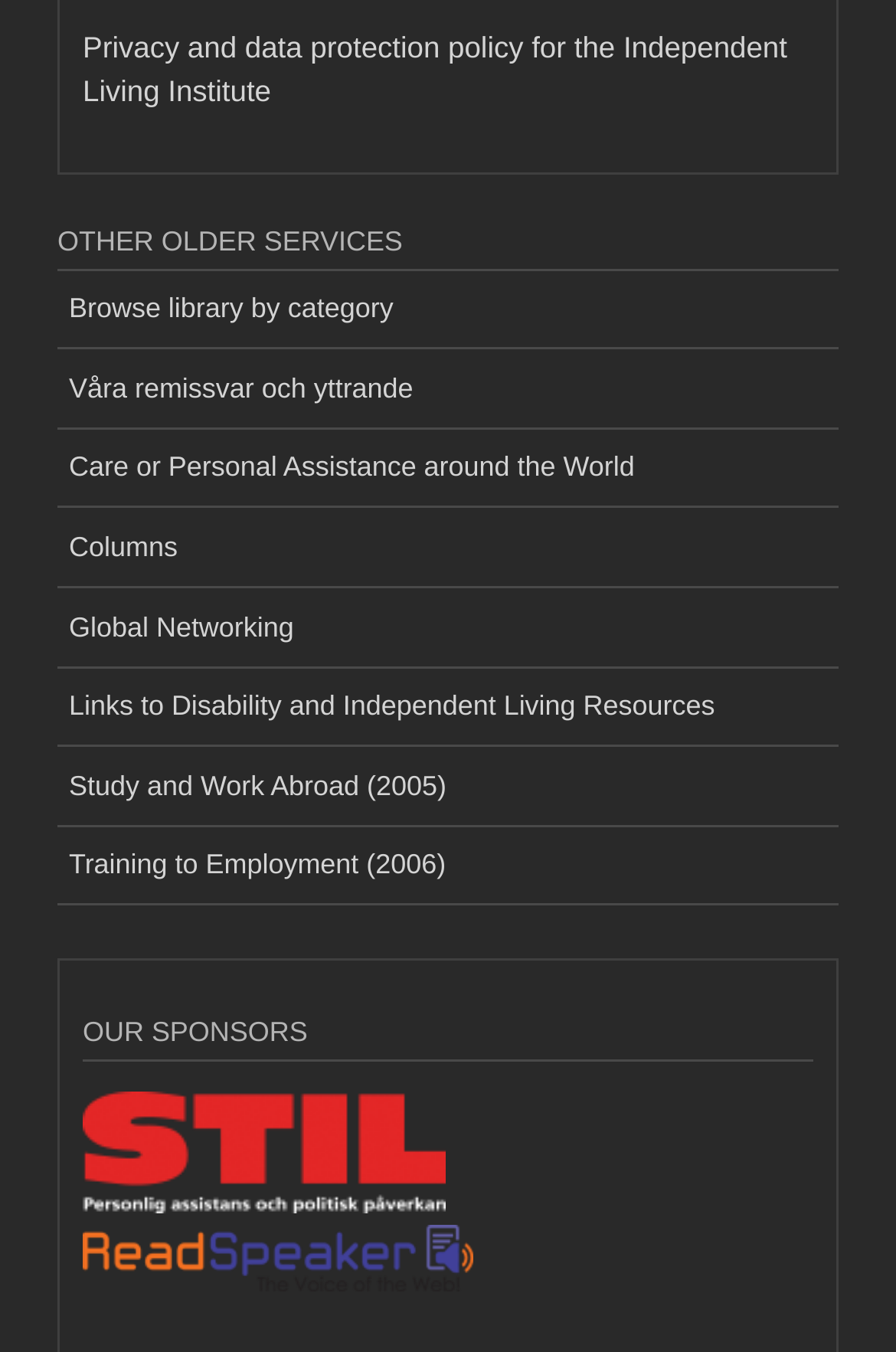Given the element description: "Study and Work Abroad (2005)", predict the bounding box coordinates of this UI element. The coordinates must be four float numbers between 0 and 1, given as [left, top, right, bottom].

[0.064, 0.553, 0.936, 0.611]